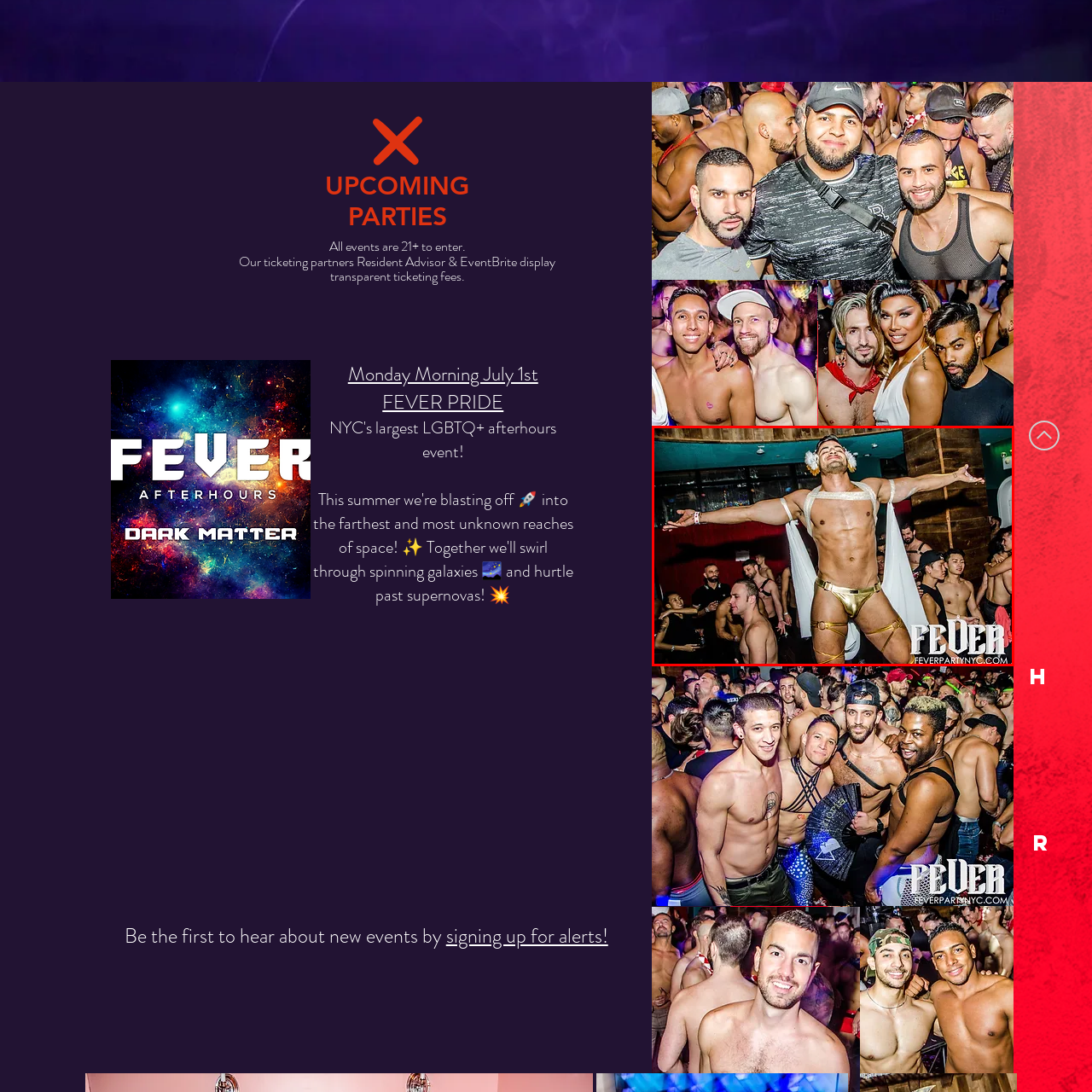Focus your attention on the picture enclosed within the red border and formulate a detailed answer to the question below, using the image as your primary reference: 
What is the purpose of the FEVER PRIDE party series?

The FEVER PRIDE party series is an event that caters to the LGBTQ+ community, promising an unforgettable night filled with excitement and inclusivity, as mentioned in the caption.